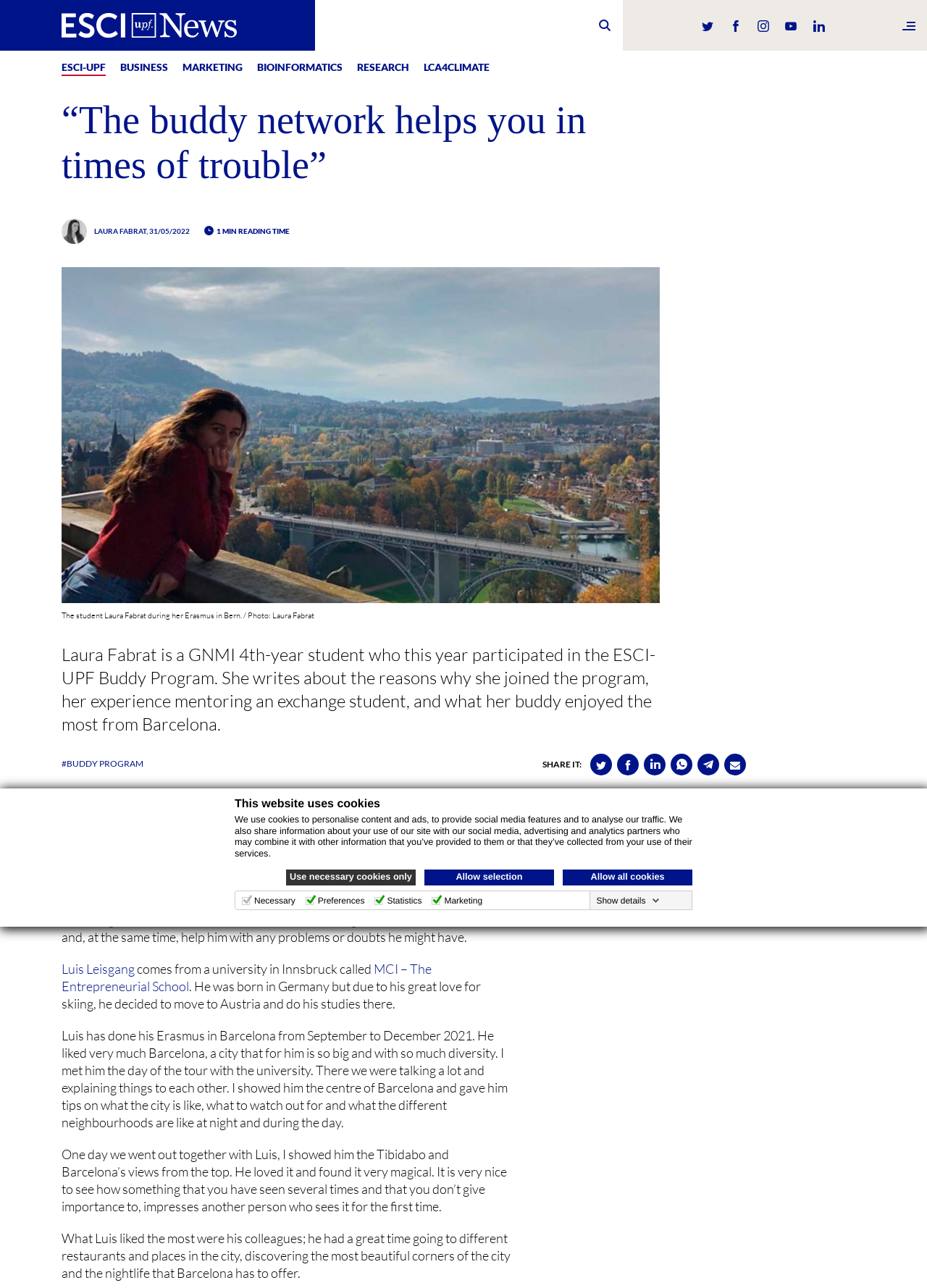Describe all visible elements and their arrangement on the webpage.

This webpage is about Laura Fabrat, a 4th-year GNMI student, sharing her experience participating in the ESCI-UPF Buddy Program. At the top of the page, there is a dialog box about cookies, with options to use necessary cookies only, allow selection, or allow all cookies. Below this, there is a navigation bar with links to ESCI News, BUSINESS, MARKETING, BIOINFORMATICS, RESEARCH, and LCA4CLIMATE.

The main content of the page is an article written by Laura Fabrat, with a heading "“The buddy network helps you in times of trouble”". The article is accompanied by an image of Laura Fabrat during her Erasmus in Bern. The text describes Laura's experience mentoring an exchange student, Luis Leisgang, who came from a university in Innsbruck, Austria. Laura shares her reasons for joining the program, her experience showing Luis around Barcelona, and what Luis enjoyed the most about the city.

The article is divided into several paragraphs, with links to related topics, such as the Buddy Program, and social media sharing options. There are also several images and icons throughout the page, including a search bar at the top right corner. Overall, the webpage has a clean and organized layout, with a focus on sharing Laura's personal experience and story.